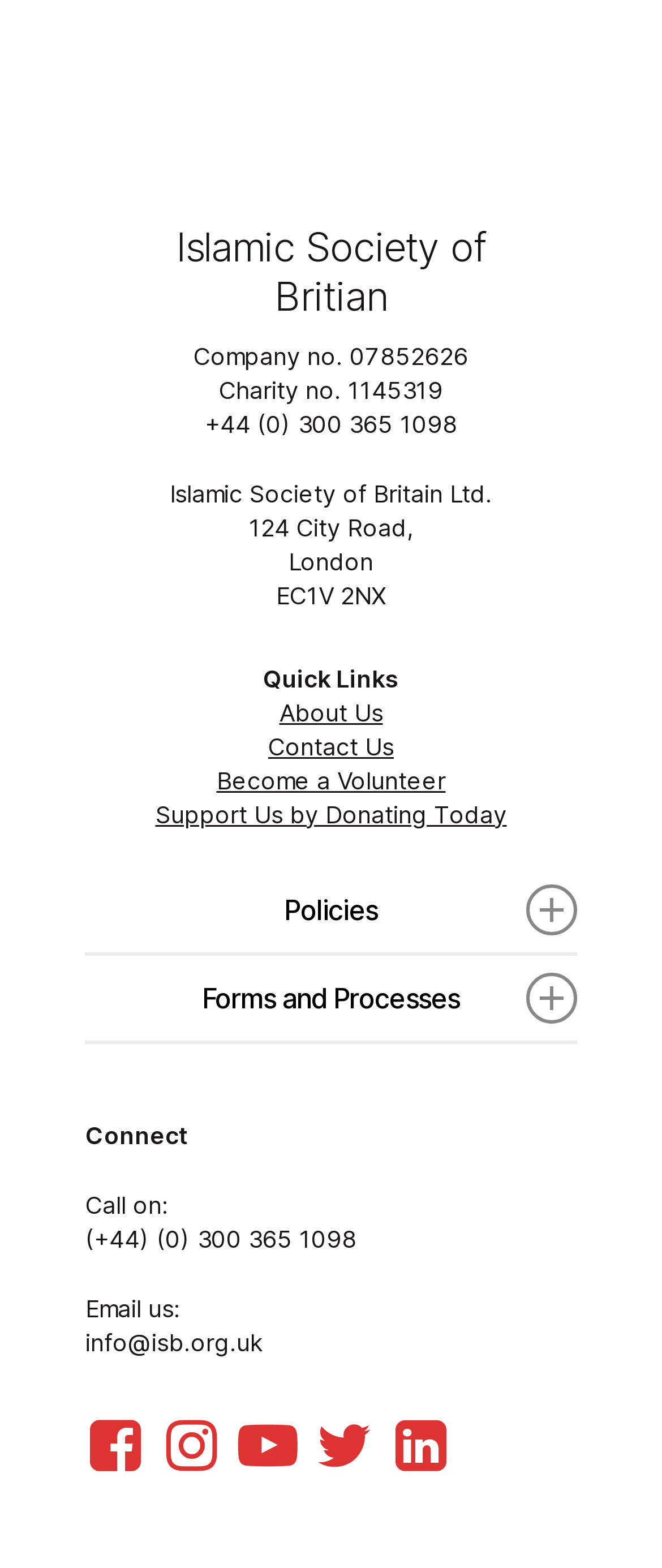Look at the image and write a detailed answer to the question: 
What is the phone number to contact Islamic Society of Britain?

I found the phone number by looking at the StaticText element with the text '+44 (0) 300 365 1098' which is located at [0.309, 0.26, 0.691, 0.279].